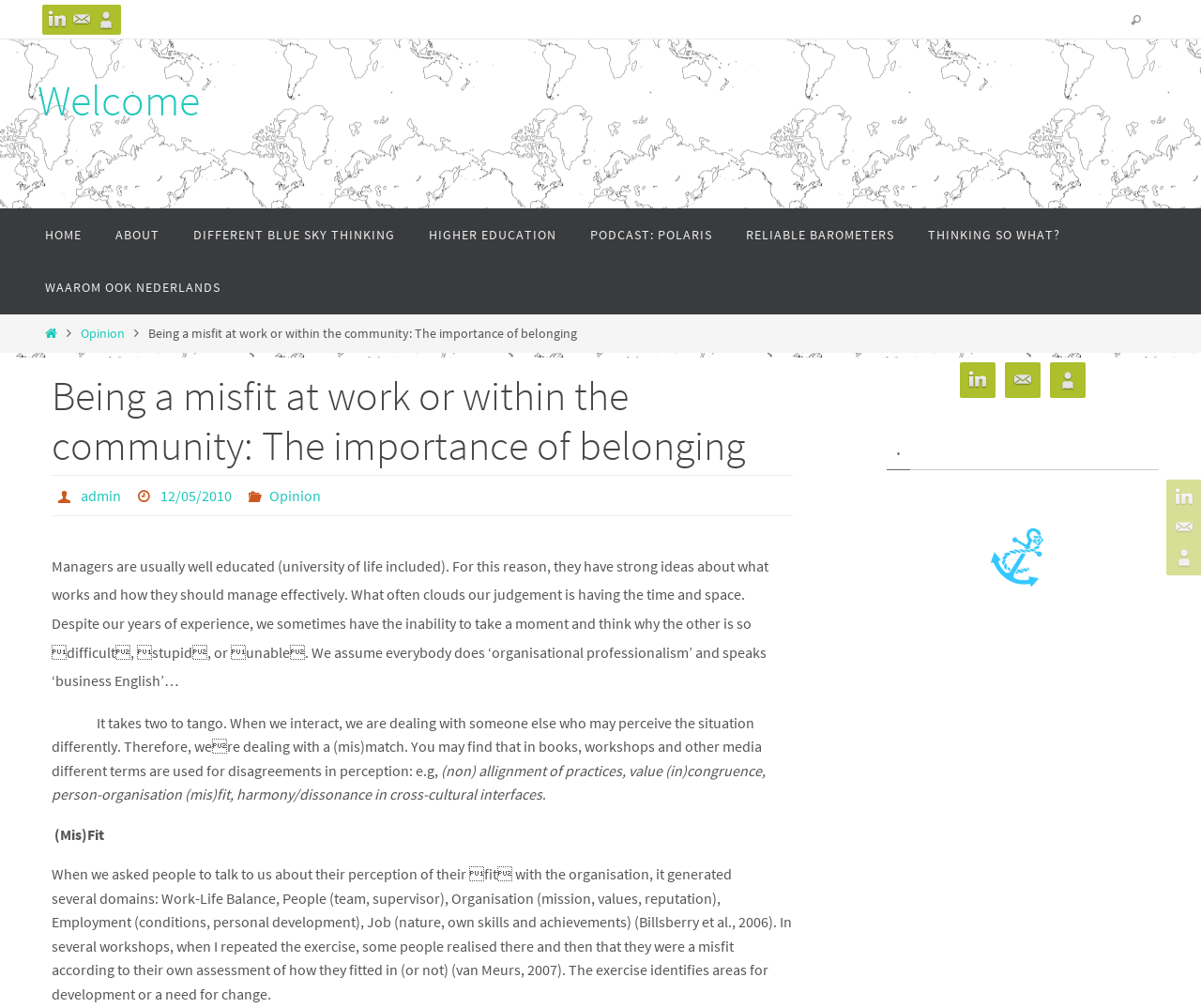What is the category of the article?
Please provide a comprehensive answer based on the visual information in the image.

I looked at the article's metadata and found that the category of the article is Opinion, which is indicated by the link 'Opinion' under the heading 'Categories'.